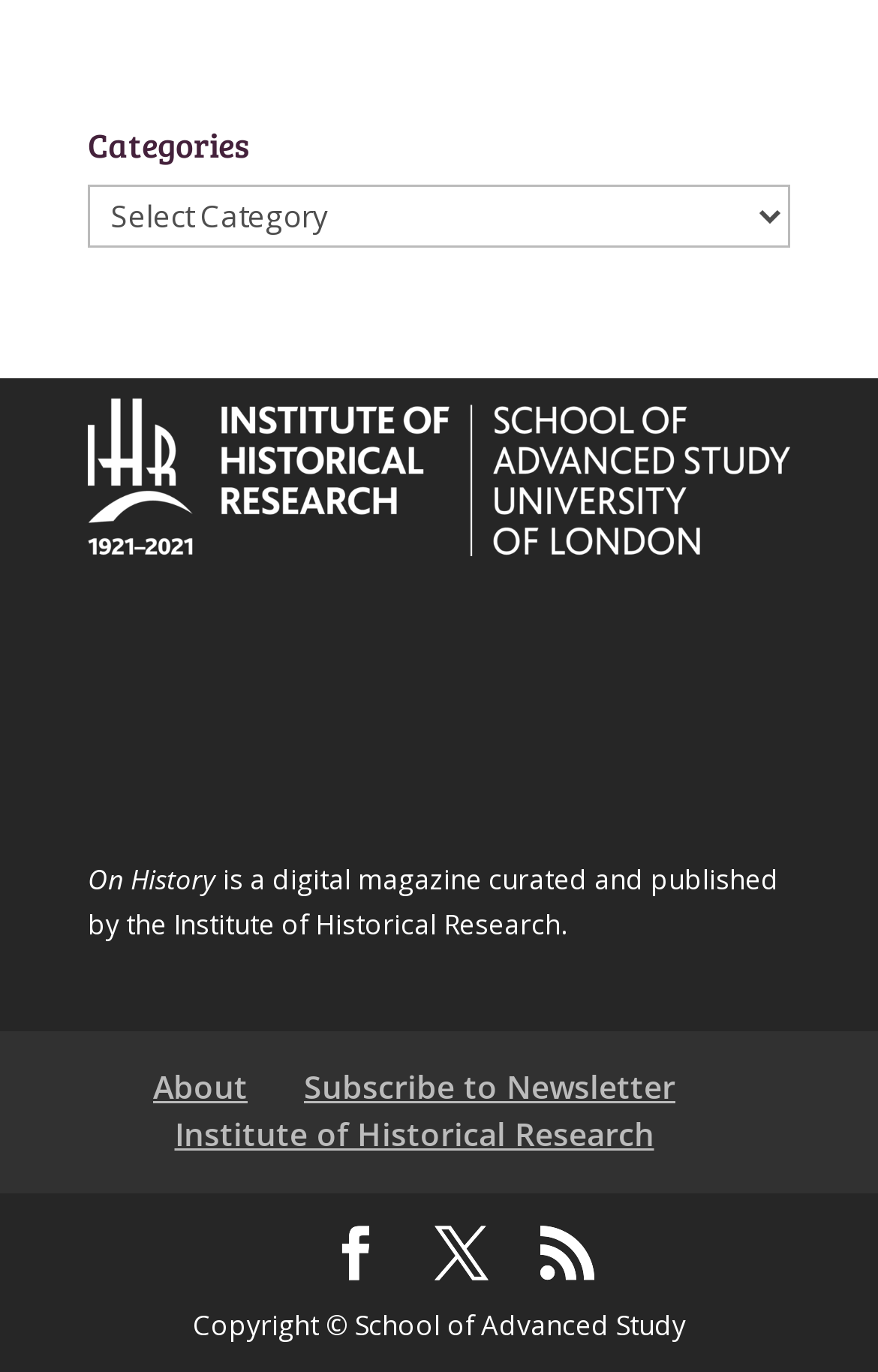Identify the bounding box coordinates of the section that should be clicked to achieve the task described: "Subscribe to the Newsletter".

[0.346, 0.776, 0.769, 0.807]